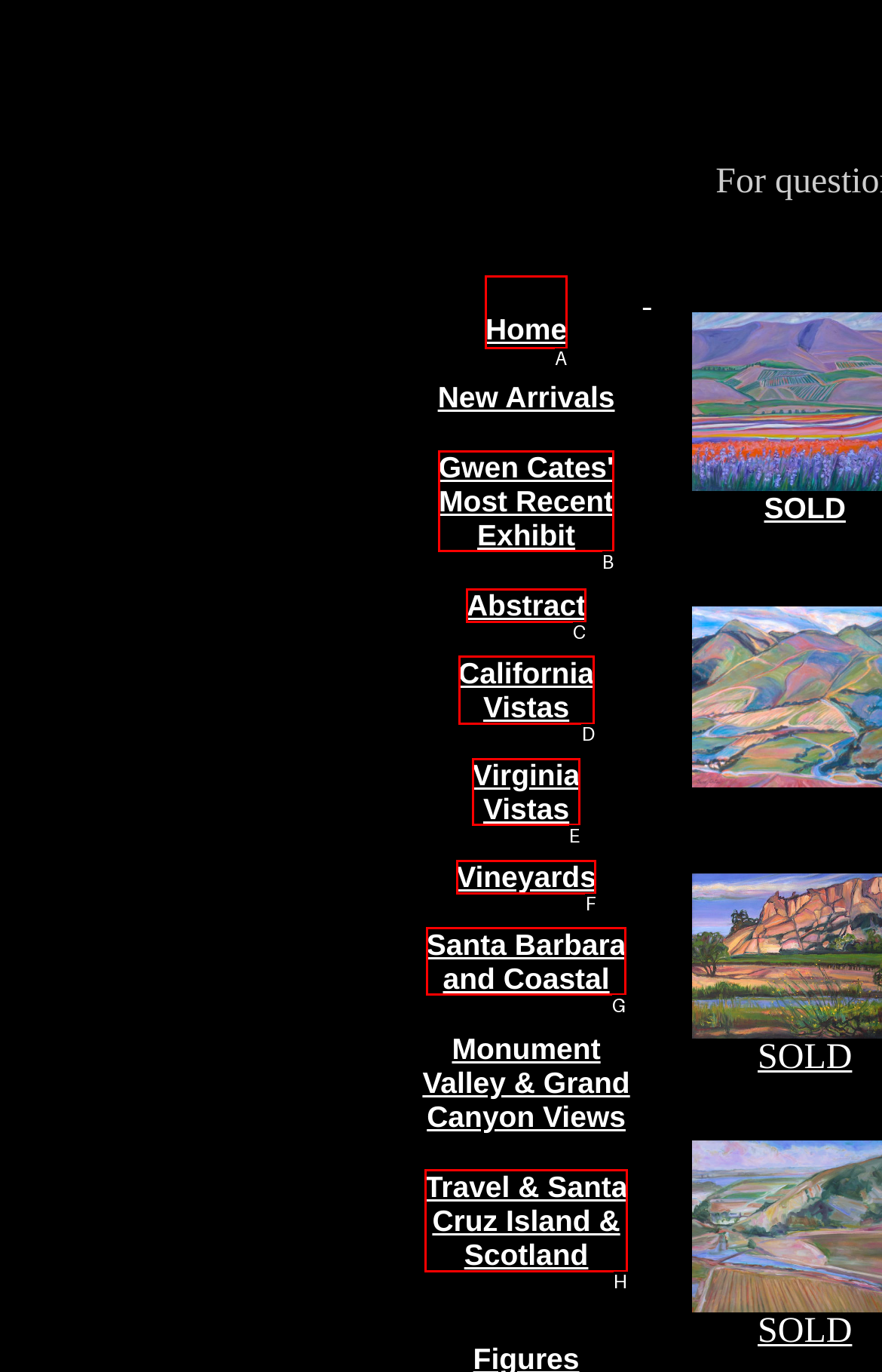Which HTML element should be clicked to complete the following task: visit California Vistas?
Answer with the letter corresponding to the correct choice.

D